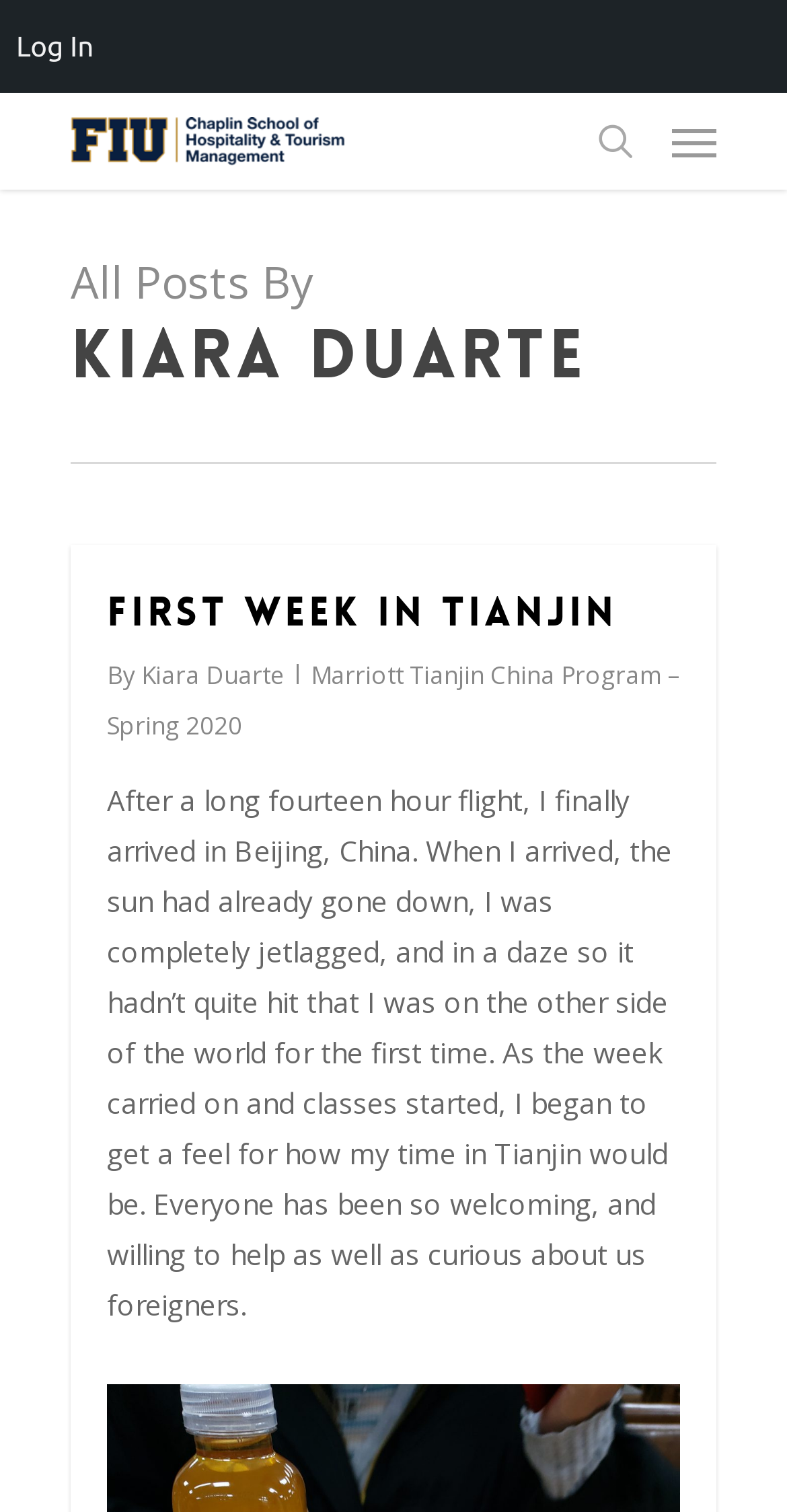Identify the bounding box coordinates of the region I need to click to complete this instruction: "open navigation menu".

[0.854, 0.08, 0.91, 0.107]